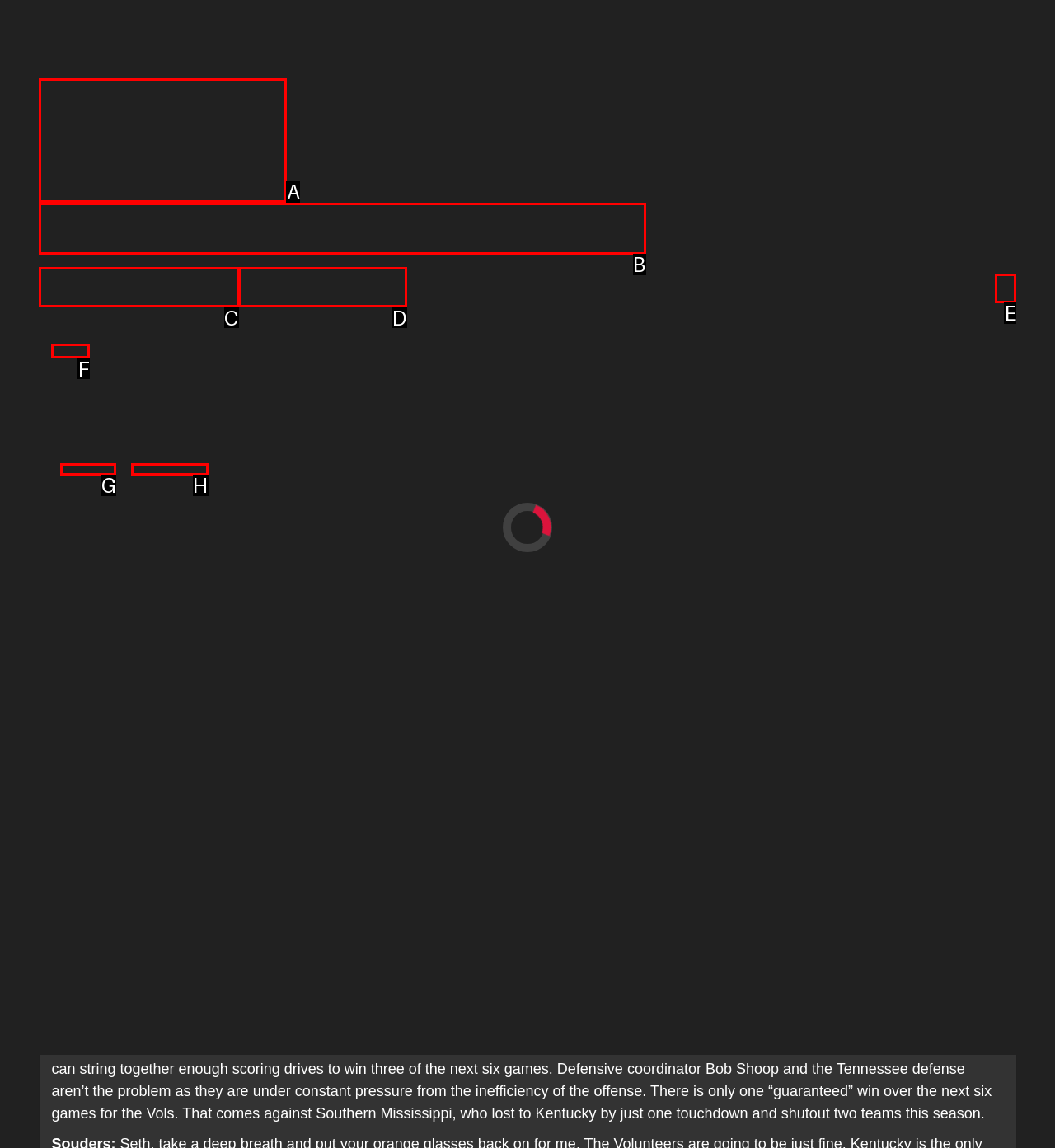Find the HTML element to click in order to complete this task: Visit the Sports section
Answer with the letter of the correct option.

F